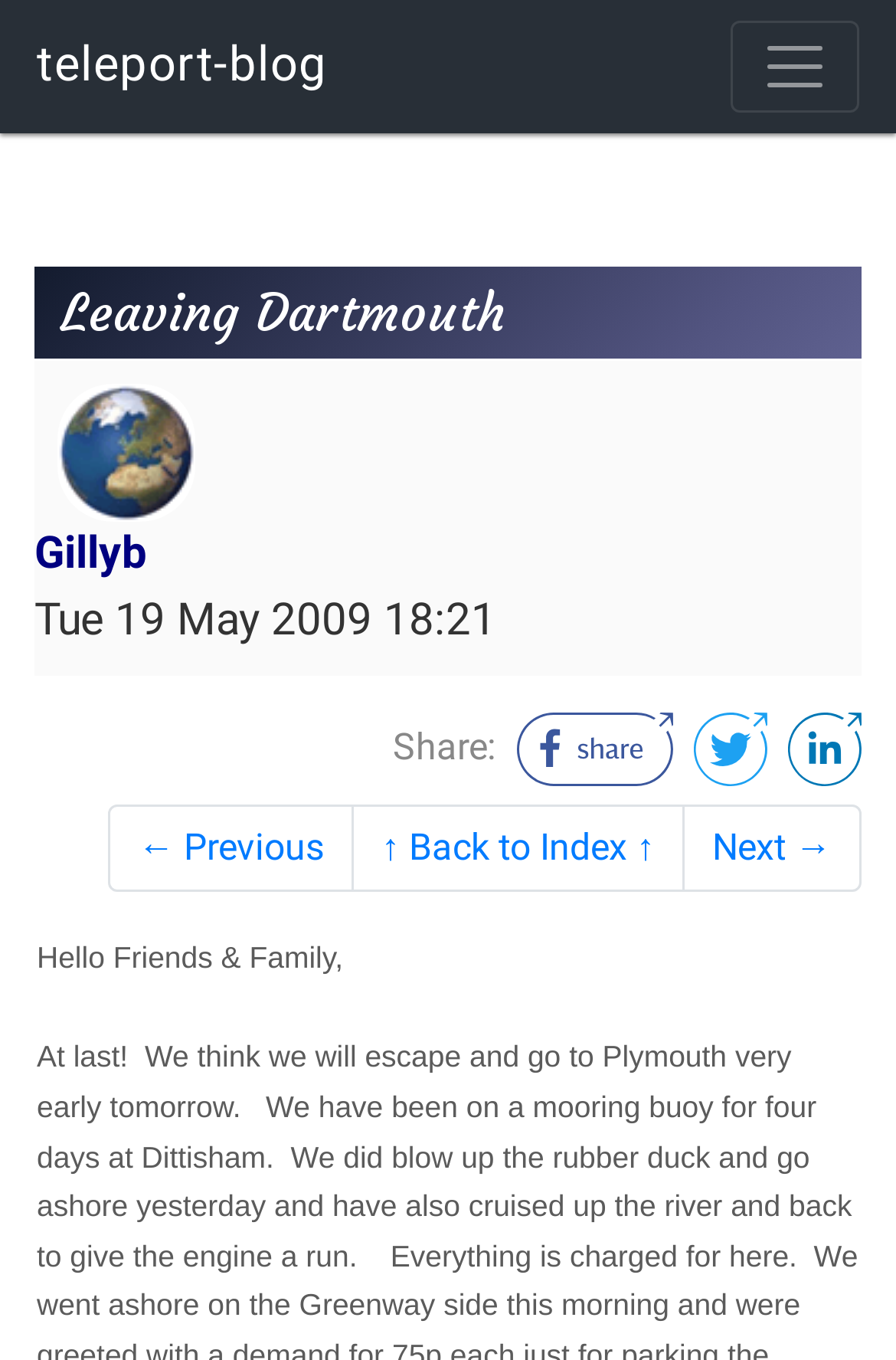Answer with a single word or phrase: 
How many sharing options are available?

3